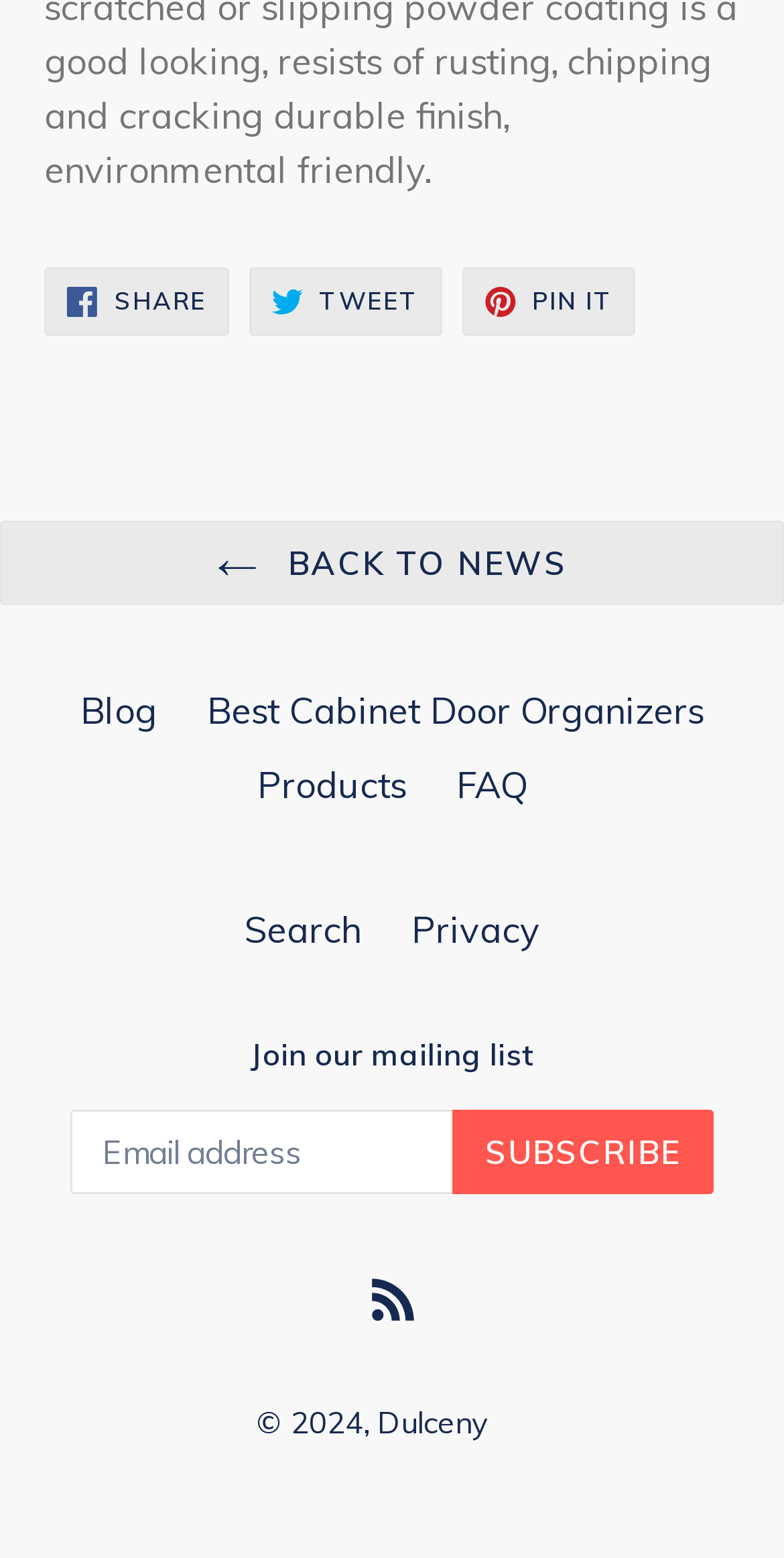What is the purpose of the 'SUBSCRIBE' button?
Look at the image and respond with a one-word or short-phrase answer.

To join the mailing list